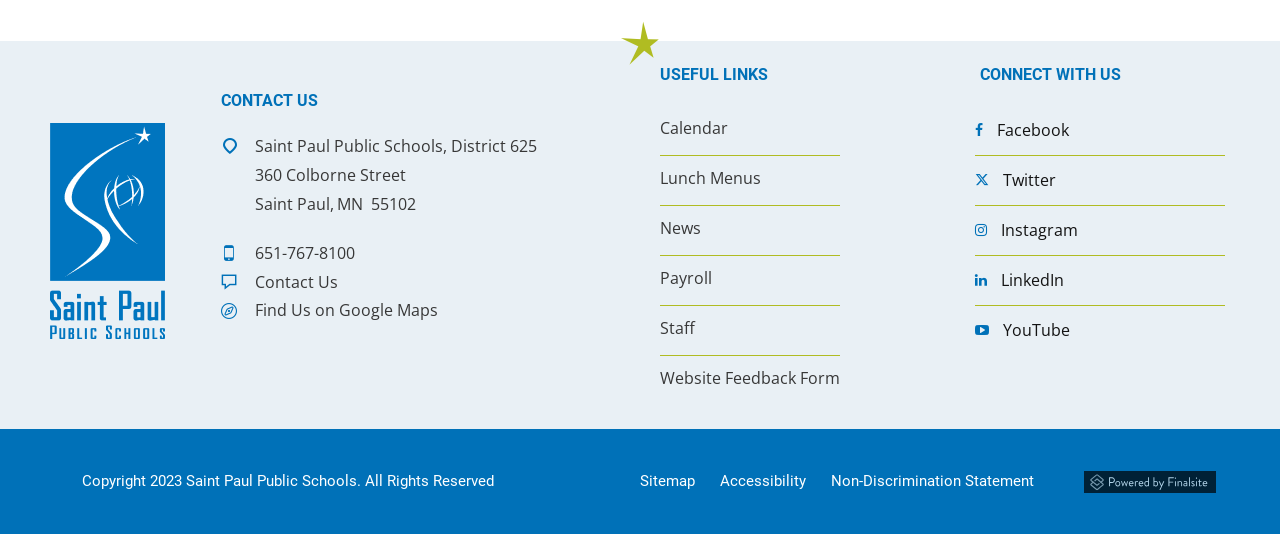What is the phone number of Saint Paul Public Schools?
Respond with a short answer, either a single word or a phrase, based on the image.

651-767-8100